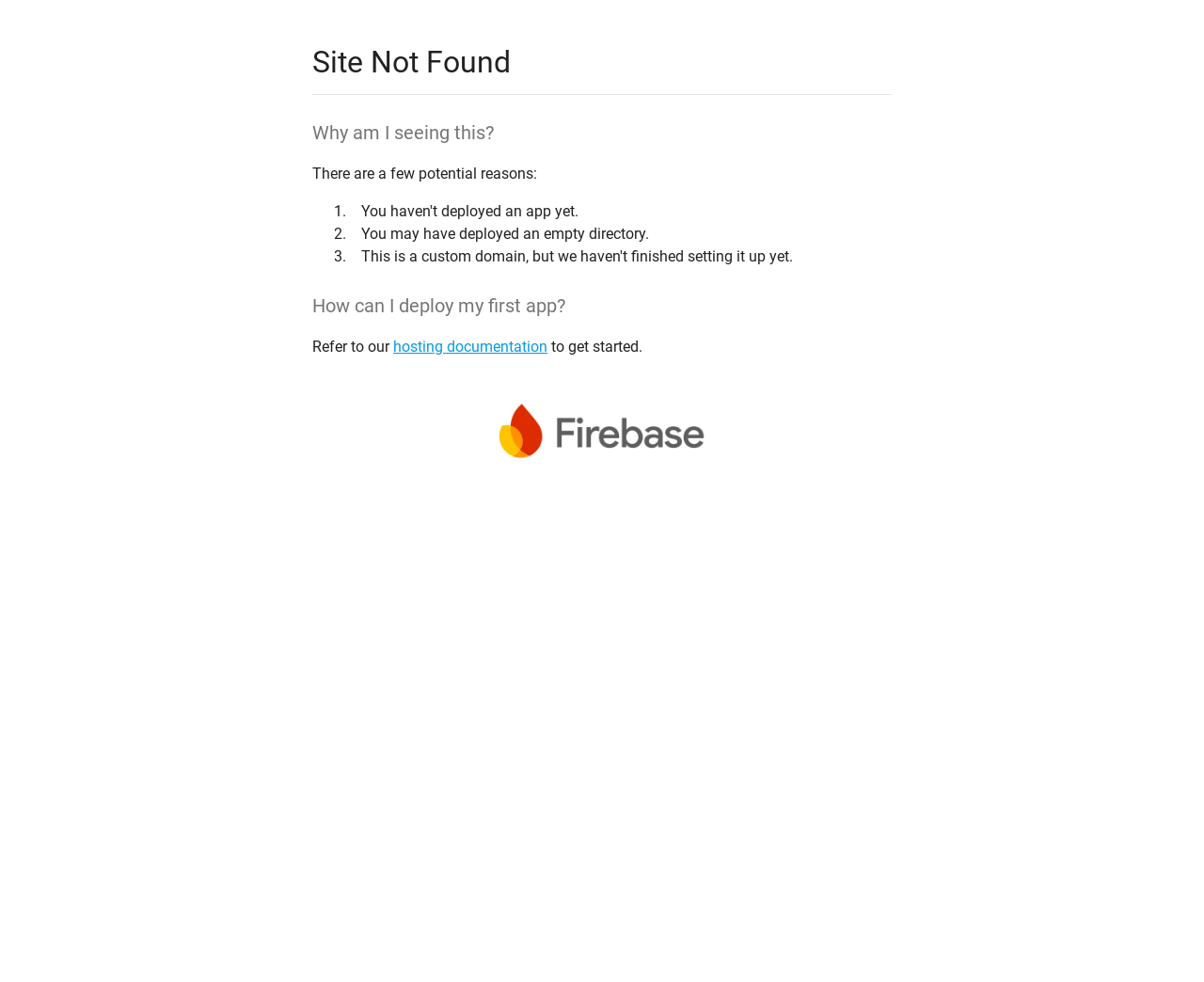Answer this question using a single word or a brief phrase:
What is the vertical position of the heading 'Why am I seeing this?' relative to the heading 'Site Not Found'?

Below